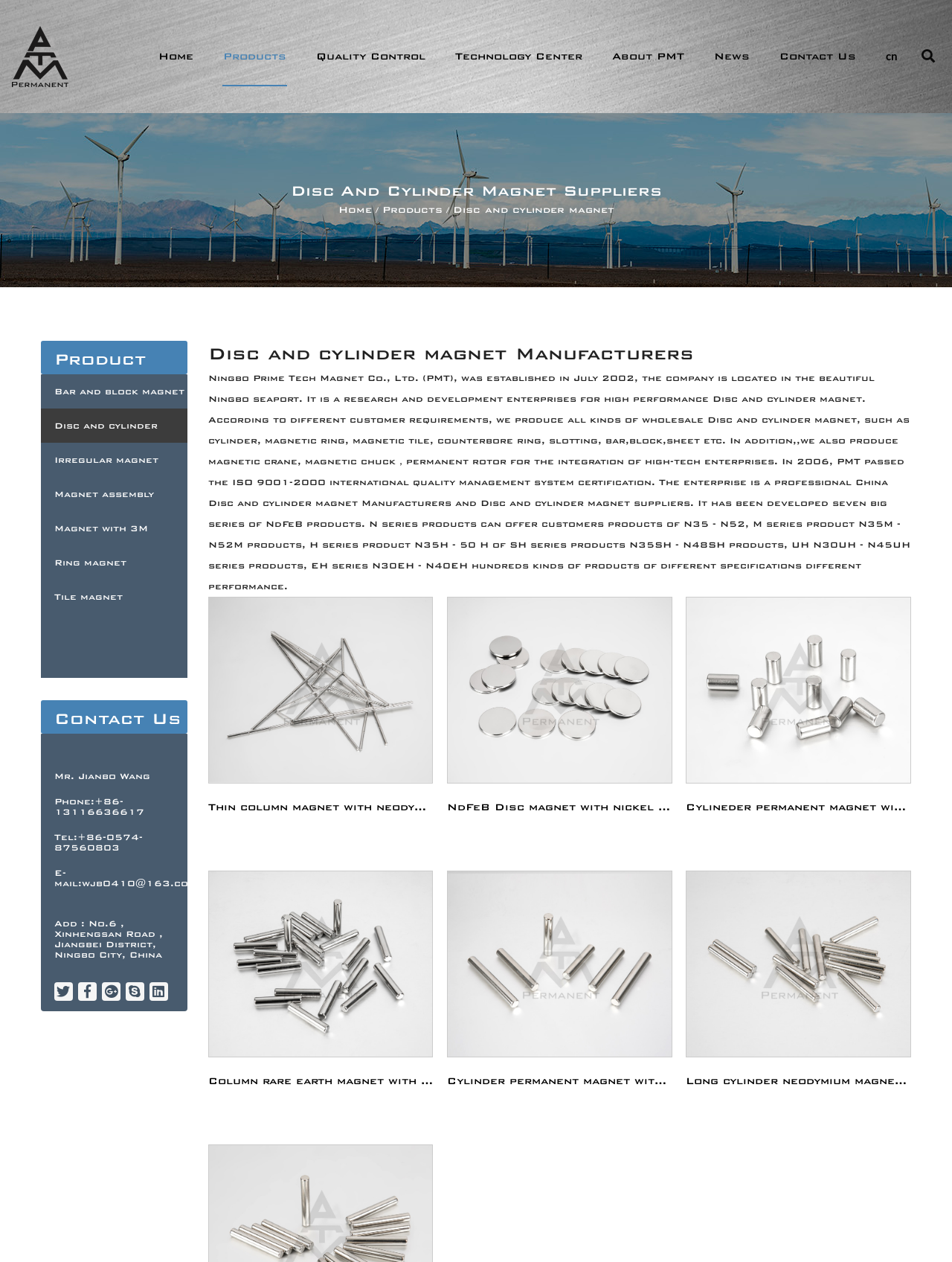Locate the coordinates of the bounding box for the clickable region that fulfills this instruction: "View 'Disc and cylinder magnet' products".

[0.043, 0.324, 0.197, 0.351]